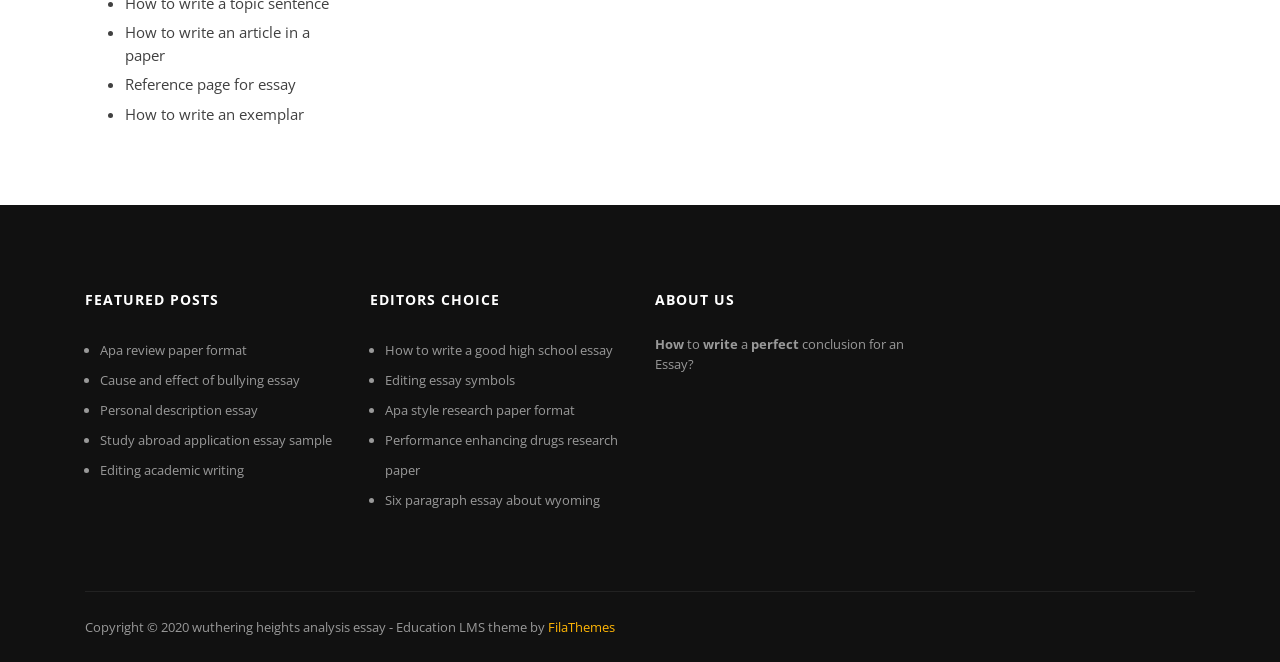Please find the bounding box for the UI component described as follows: "Personal description essay".

[0.078, 0.606, 0.202, 0.633]